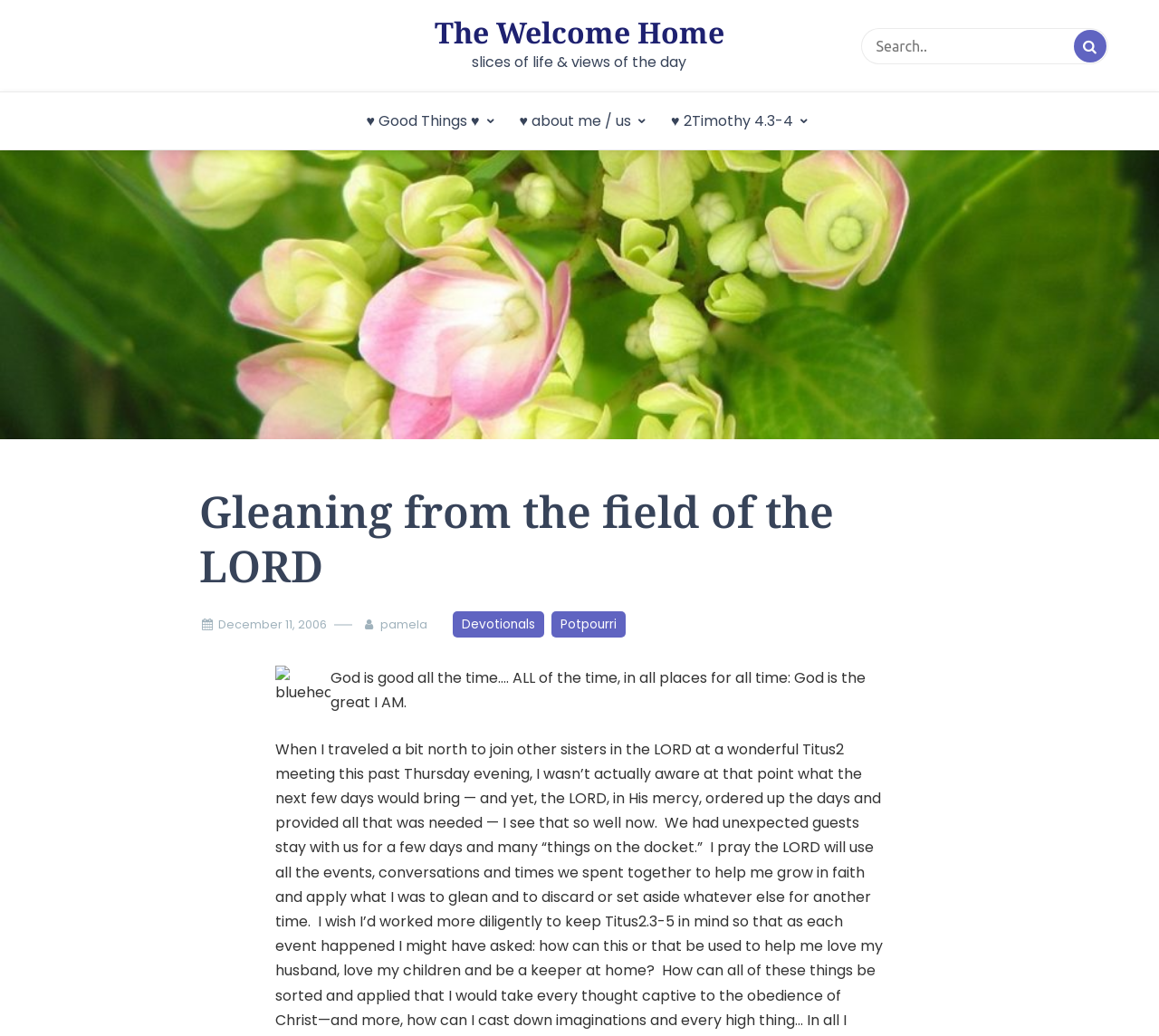Determine the bounding box coordinates for the area that needs to be clicked to fulfill this task: "click on the heart icon". The coordinates must be given as four float numbers between 0 and 1, i.e., [left, top, right, bottom].

[0.927, 0.028, 0.955, 0.06]